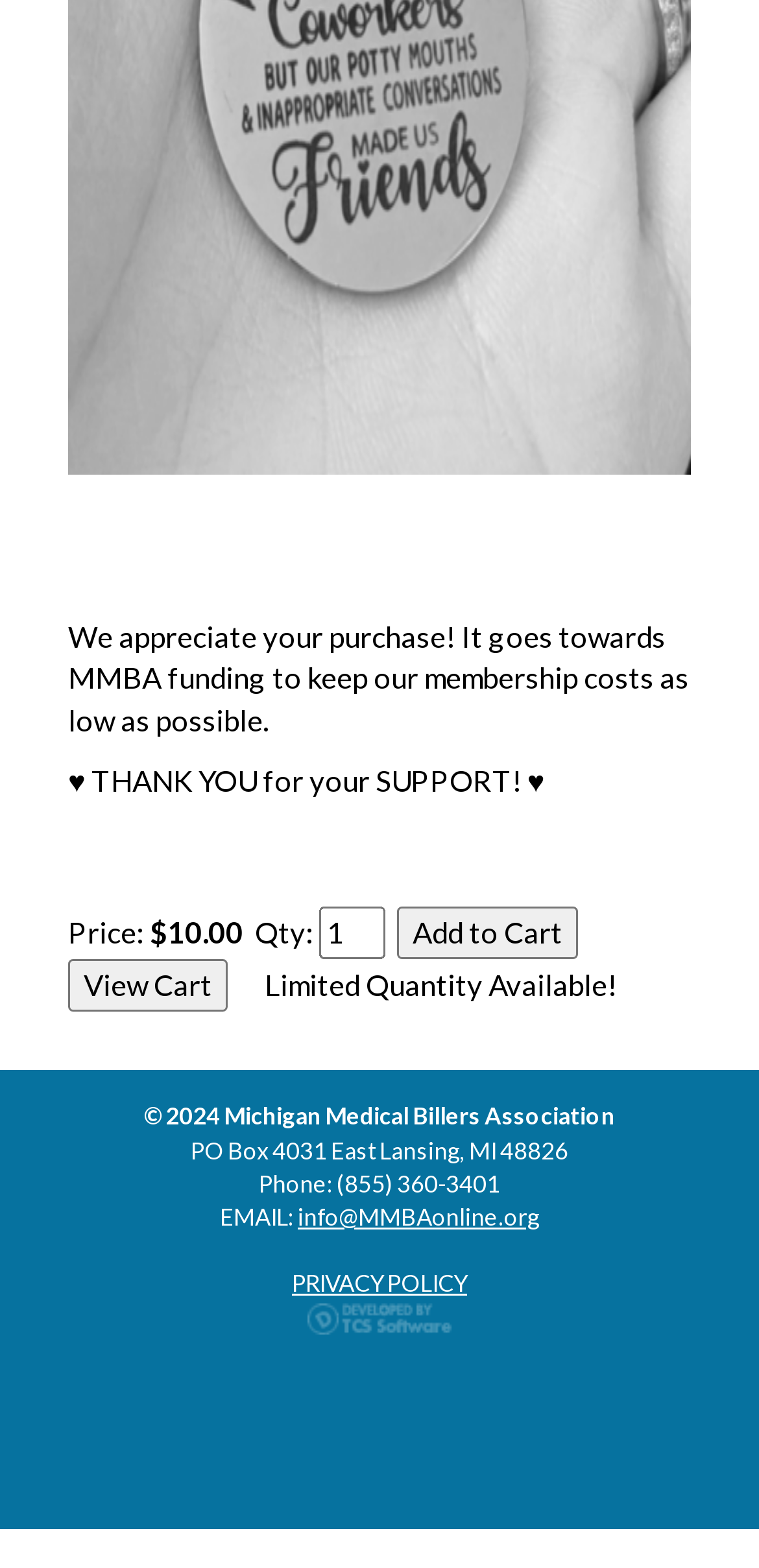Find the bounding box of the UI element described as follows: "info@MMBAonline.org".

[0.392, 0.767, 0.71, 0.785]